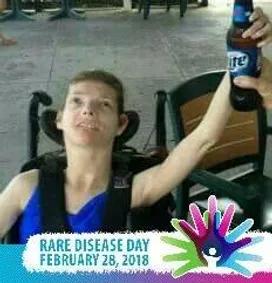Utilize the information from the image to answer the question in detail:
What is the date of Rare Disease Day in the image?

The caption states that the image captures a heartfelt moment commemorating Rare Disease Day on February 28, 2018, which implies that the date of Rare Disease Day in the image is February 28, 2018.